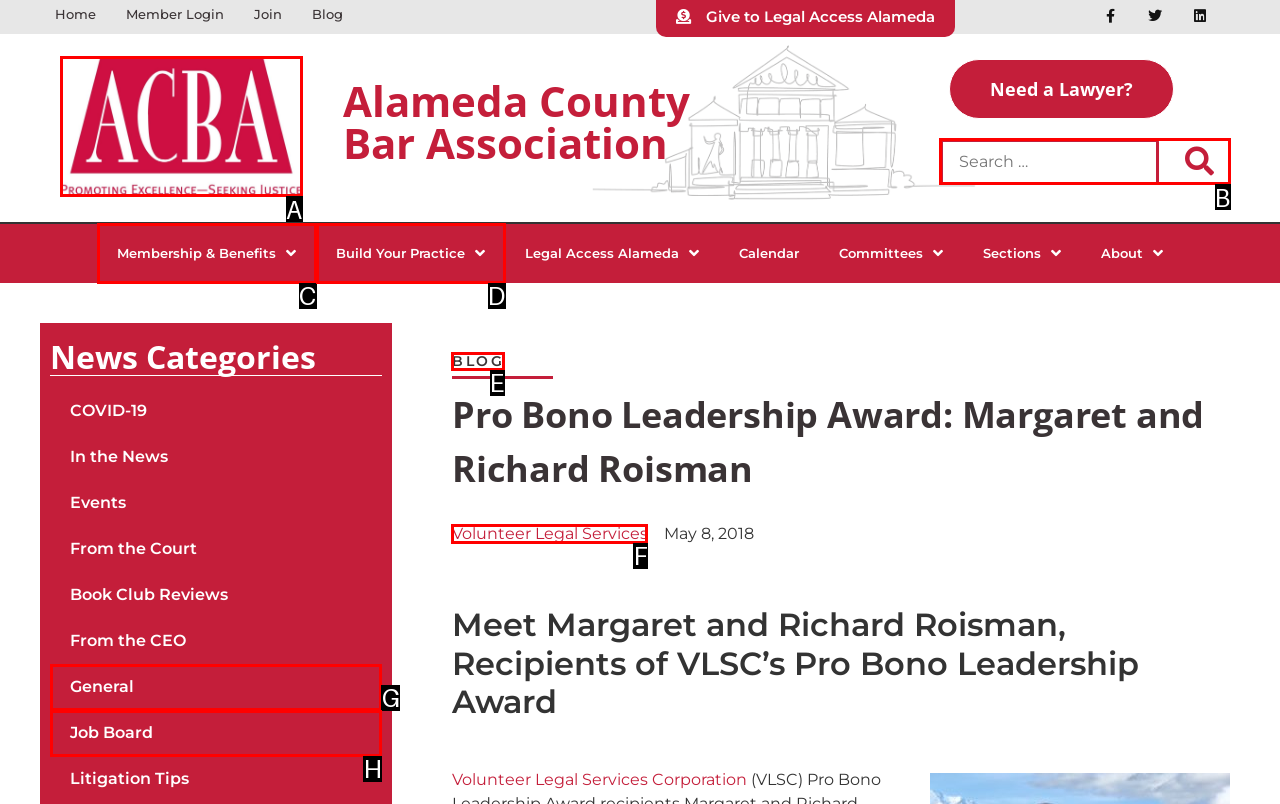From the given options, indicate the letter that corresponds to the action needed to complete this task: Search for a lawyer. Respond with only the letter.

B